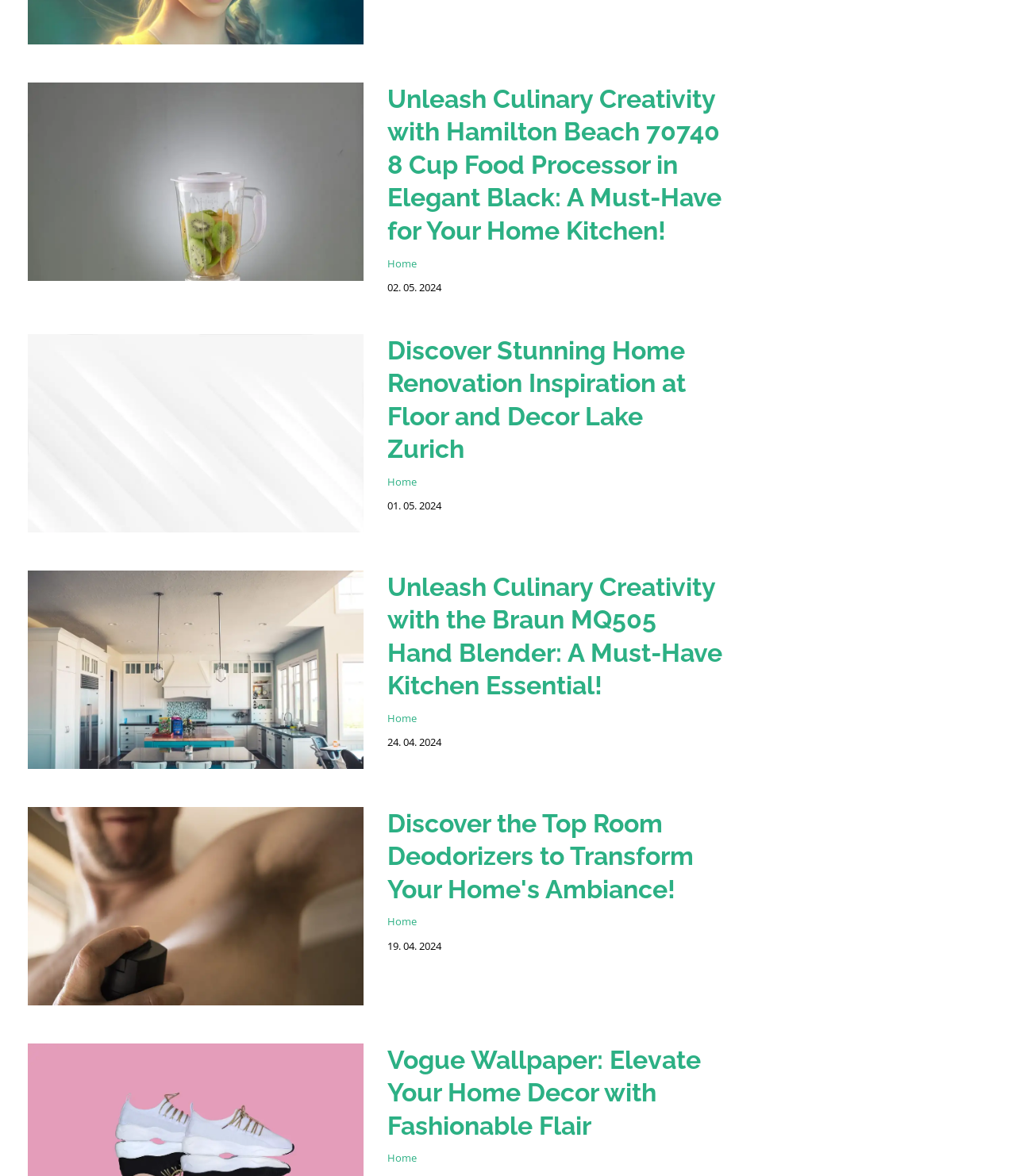Use a single word or phrase to answer the following:
How many images are on this webpage?

5